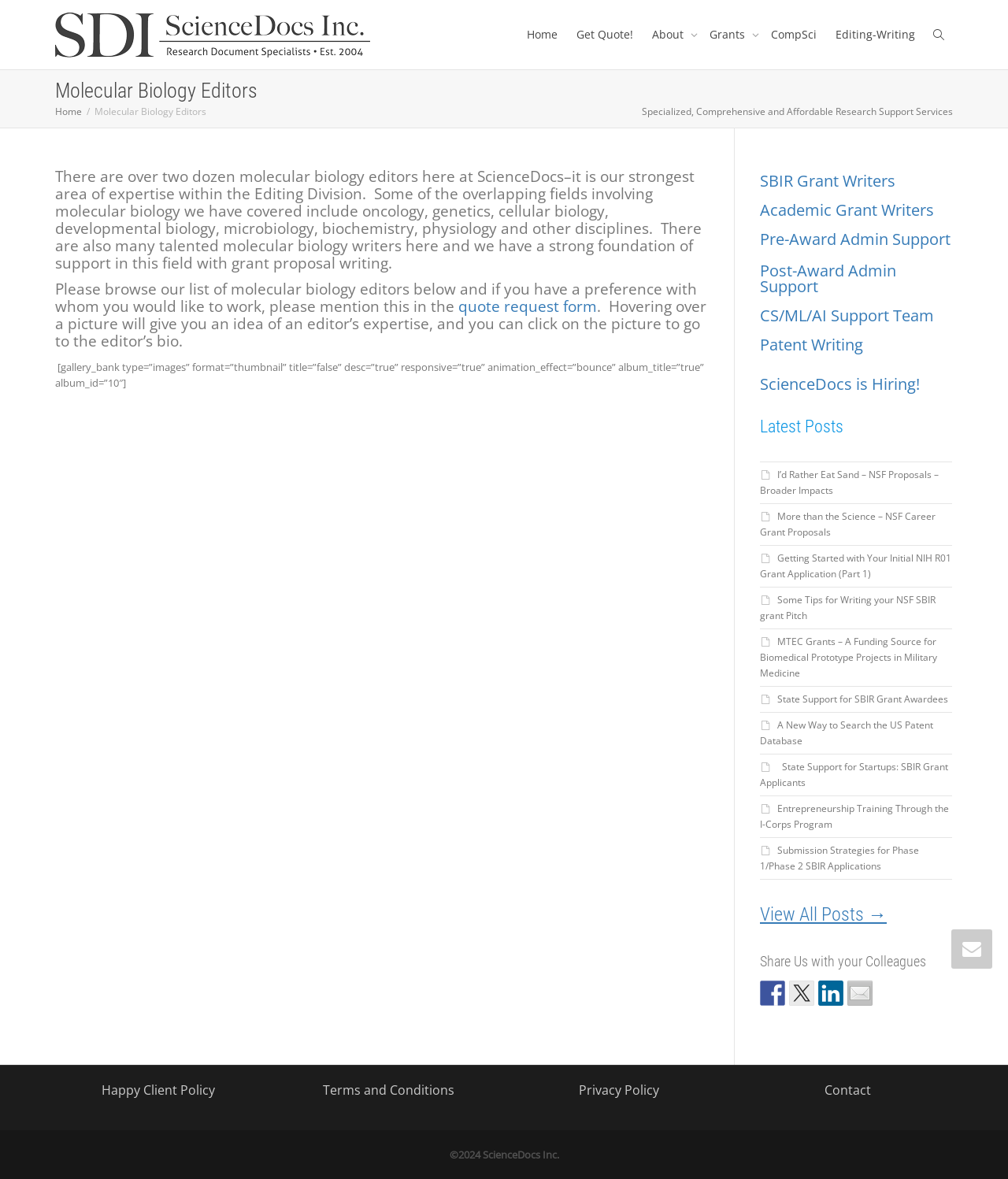Offer an in-depth caption of the entire webpage.

The webpage is about ScienceDocs, a company that provides research support services, particularly in molecular biology. At the top, there is a logo and a navigation menu with links to "Home", "Get Quote!", "About", "Grants", "CompSci", "Editing-Writing", and a language selection option. Below the navigation menu, there is a heading that reads "Molecular Biology Editors" and a brief description of the company's expertise in molecular biology.

The main content of the page is divided into two sections. On the left, there is a list of molecular biology editors, with a brief description of their expertise and a call-to-action to browse their list and request a quote. On the right, there are several links to related services, including grant writing, academic grant writers, pre-award and post-award admin support, CS/ML/AI support team, and patent writing.

Below the main content, there is a section titled "Latest Posts" that lists several articles related to grant writing, research, and entrepreneurship. Each article has a title and a link to read more. There is also a "View All Posts" link at the bottom of the section.

On the right side of the page, there are social media links to share the company's content with colleagues. At the bottom of the page, there are complementary links to the company's policies, including Happy Client Policy, Terms and Conditions, Privacy Policy, and Contact information. Finally, there is a copyright notice at the very bottom of the page.